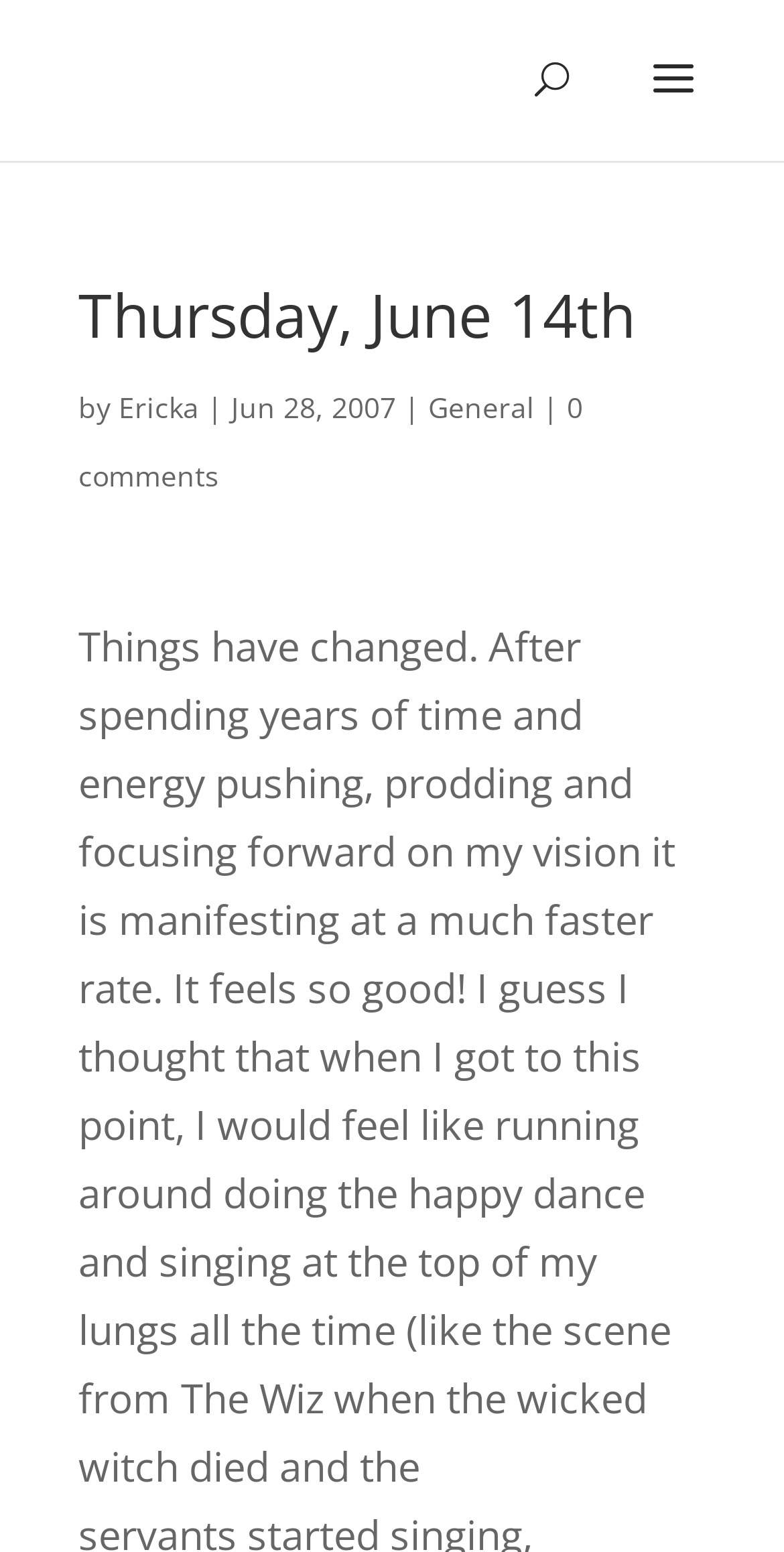Please find and provide the title of the webpage.

Thursday, June 14th